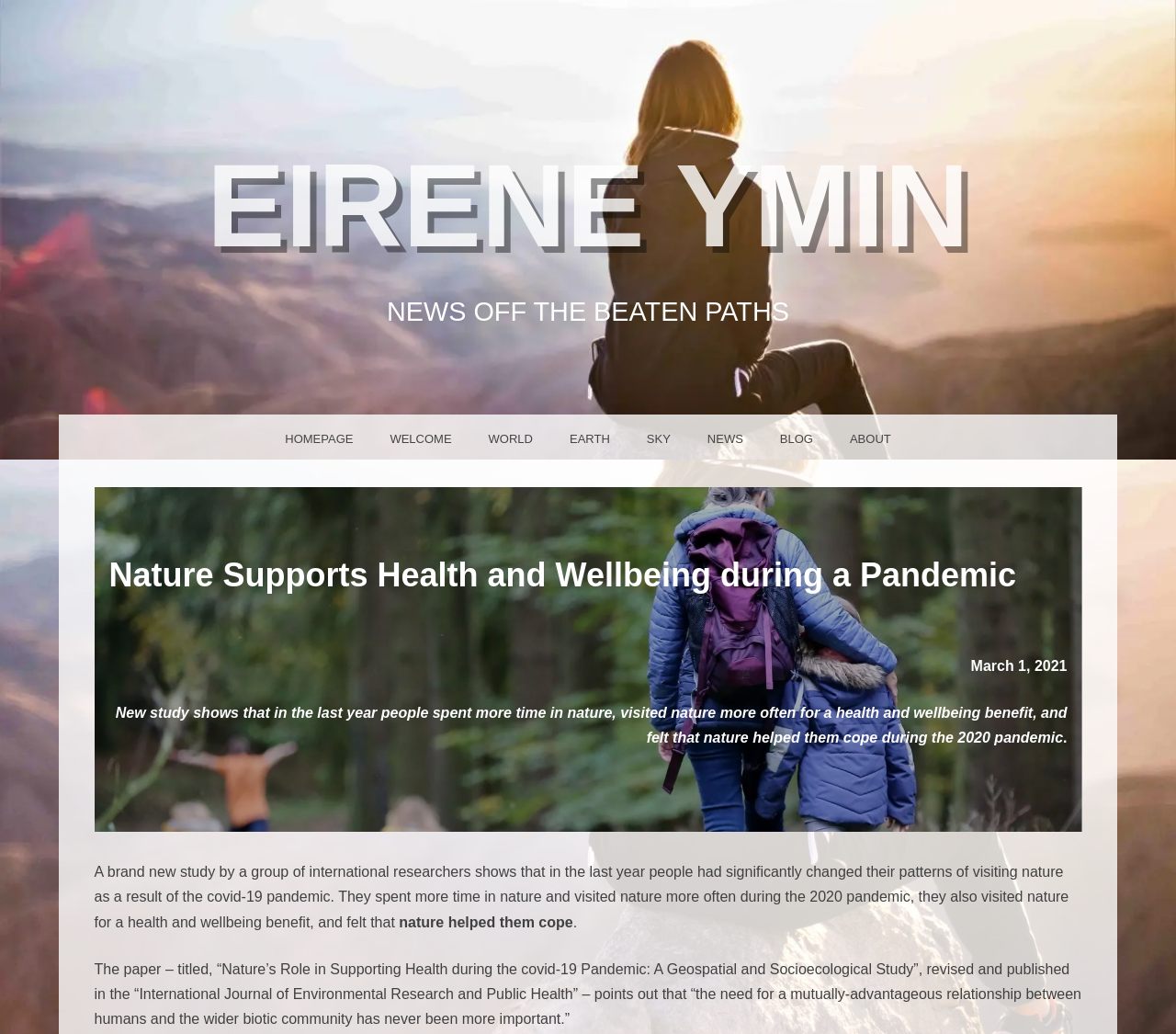What is the name of the author?
Using the visual information, respond with a single word or phrase.

EIRENE YMIN